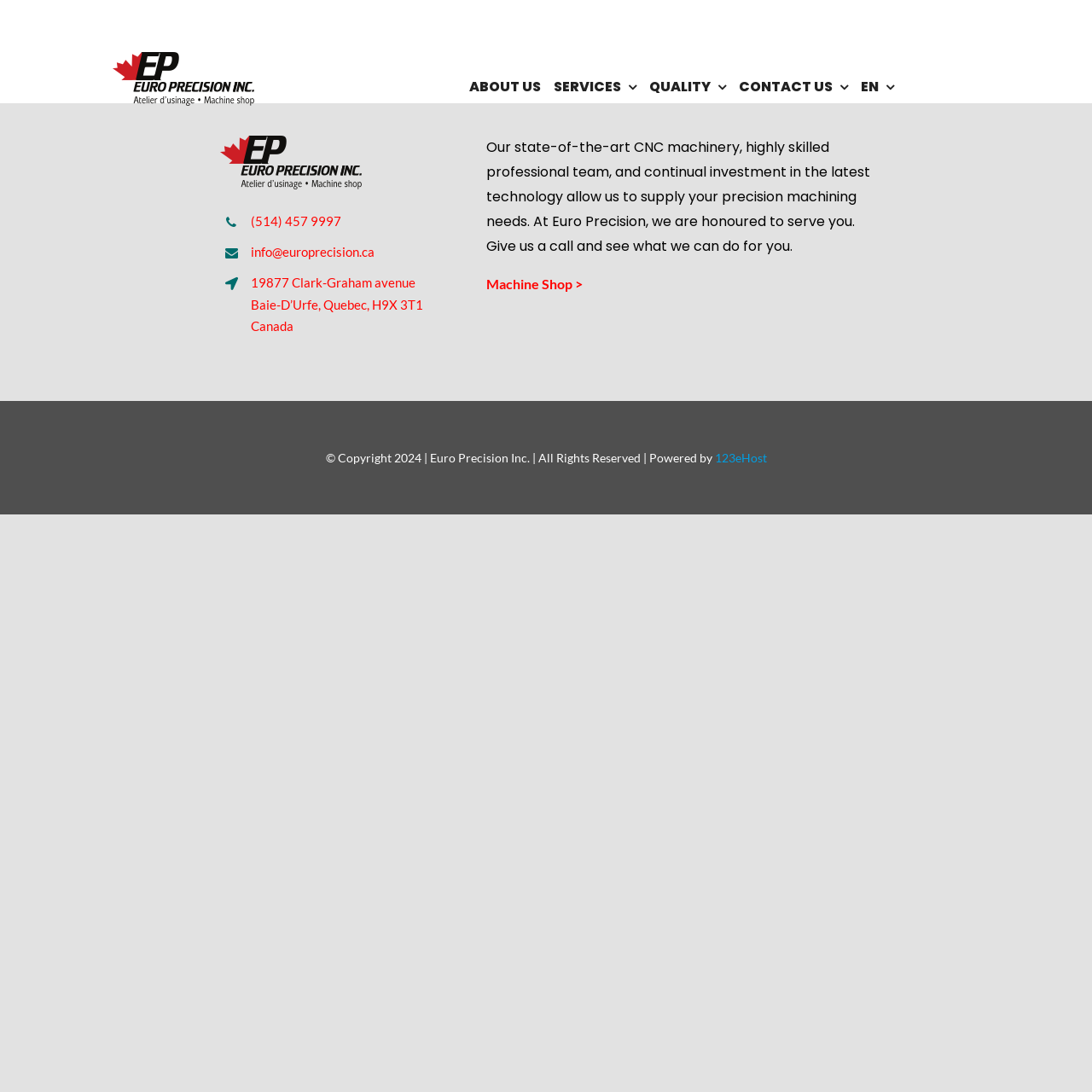Identify the bounding box coordinates of the clickable region required to complete the instruction: "Check the website copyright information". The coordinates should be given as four float numbers within the range of 0 and 1, i.e., [left, top, right, bottom].

[0.298, 0.412, 0.654, 0.425]